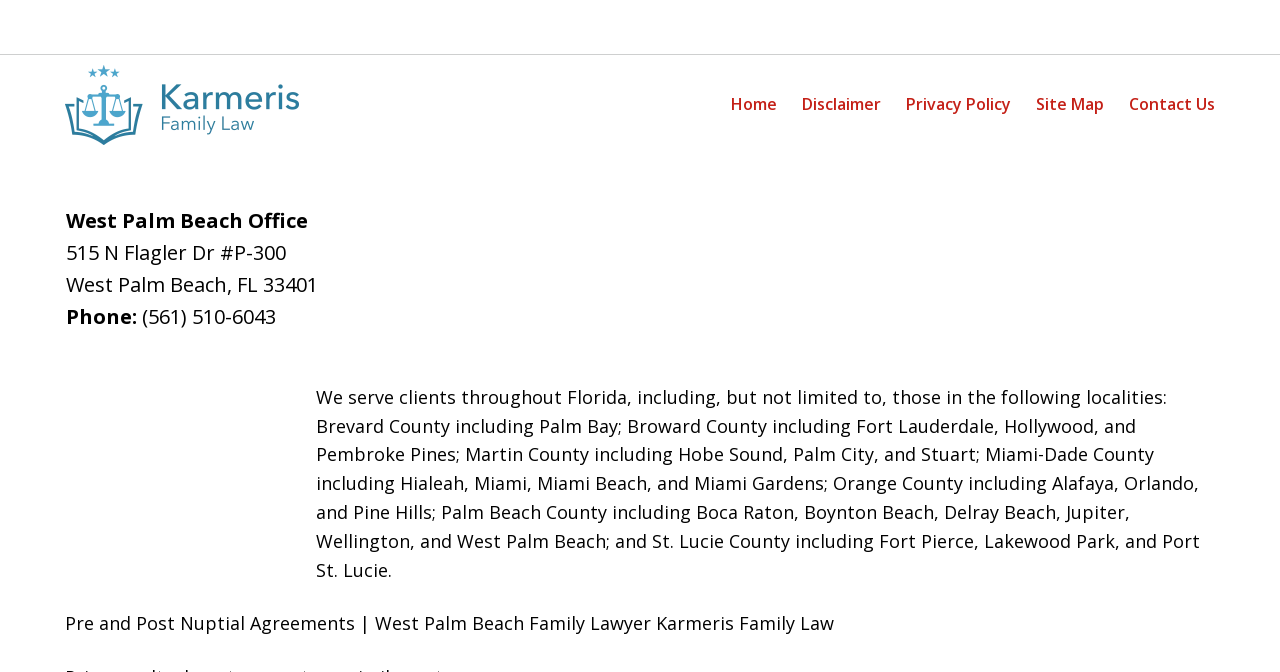Bounding box coordinates are specified in the format (top-left x, top-left y, bottom-right x, bottom-right y). All values are floating point numbers bounded between 0 and 1. Please provide the bounding box coordinate of the region this sentence describes: (561) 510-6043

[0.111, 0.451, 0.216, 0.491]